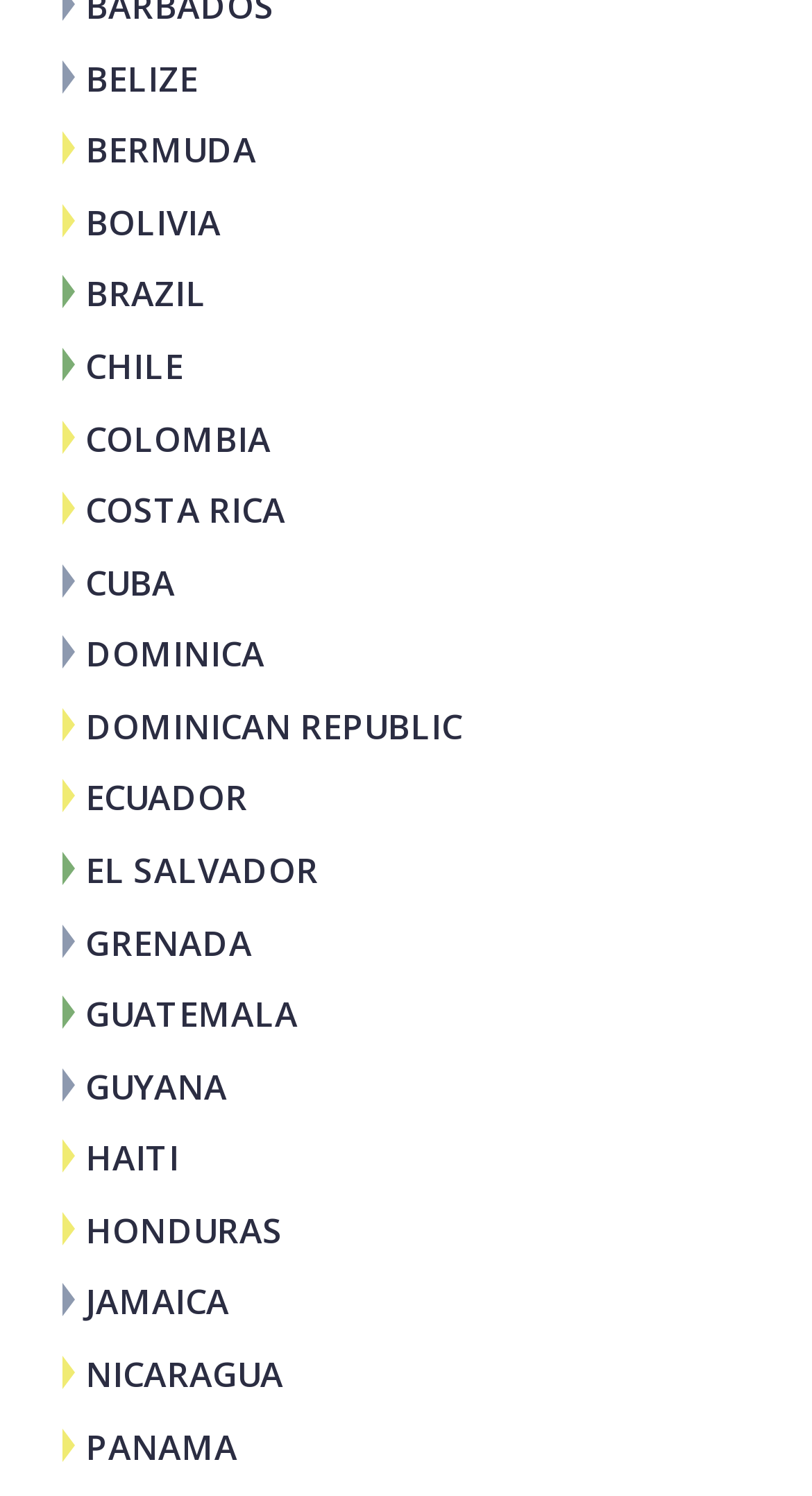Can you identify the bounding box coordinates of the clickable region needed to carry out this instruction: 'Visit BERMUDA'? The coordinates should be four float numbers within the range of 0 to 1, stated as [left, top, right, bottom].

[0.105, 0.084, 0.315, 0.116]